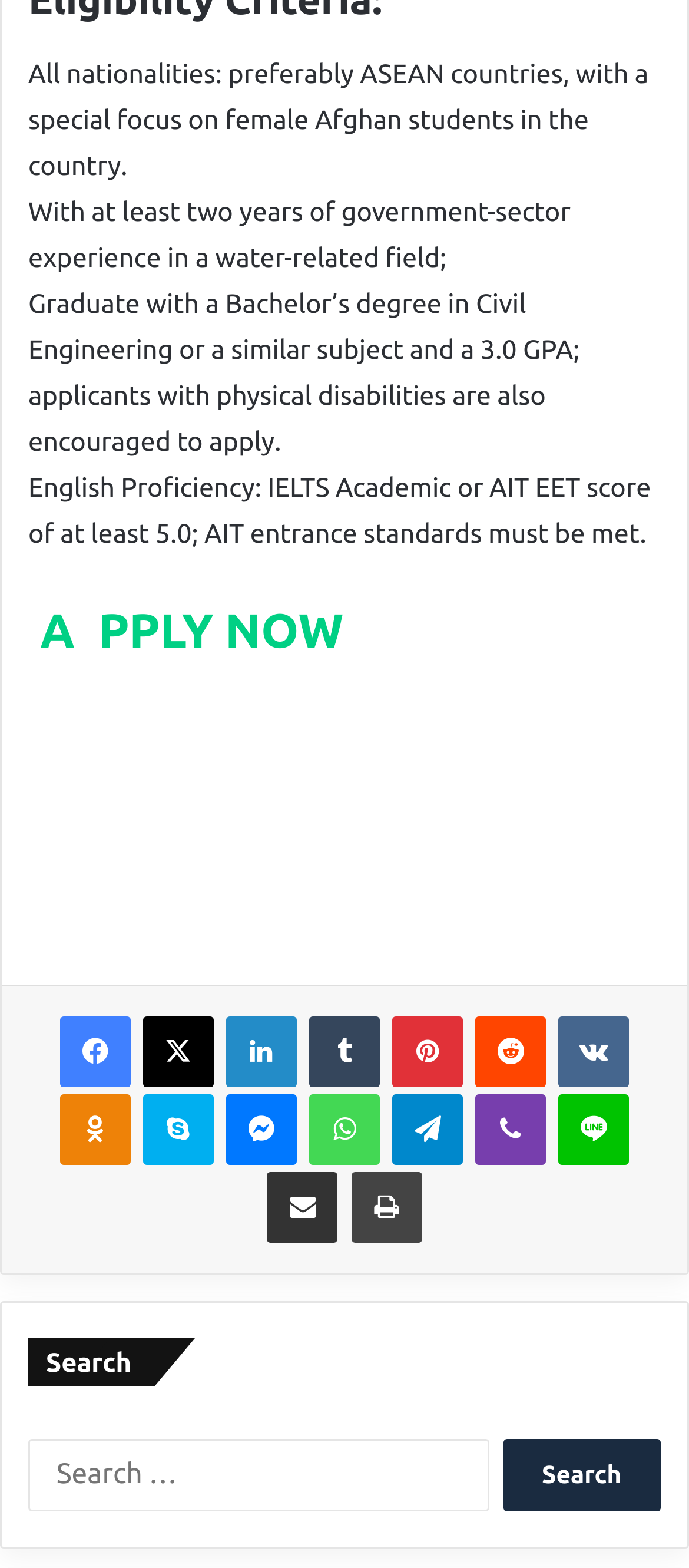What is the minimum GPA required for applicants?
Using the details from the image, give an elaborate explanation to answer the question.

The webpage states 'Graduate with a Bachelor’s degree in Civil Engineering or a similar subject and a 3.0 GPA; applicants with physical disabilities are also encouraged to apply.' which indicates that the minimum GPA required is 3.0.